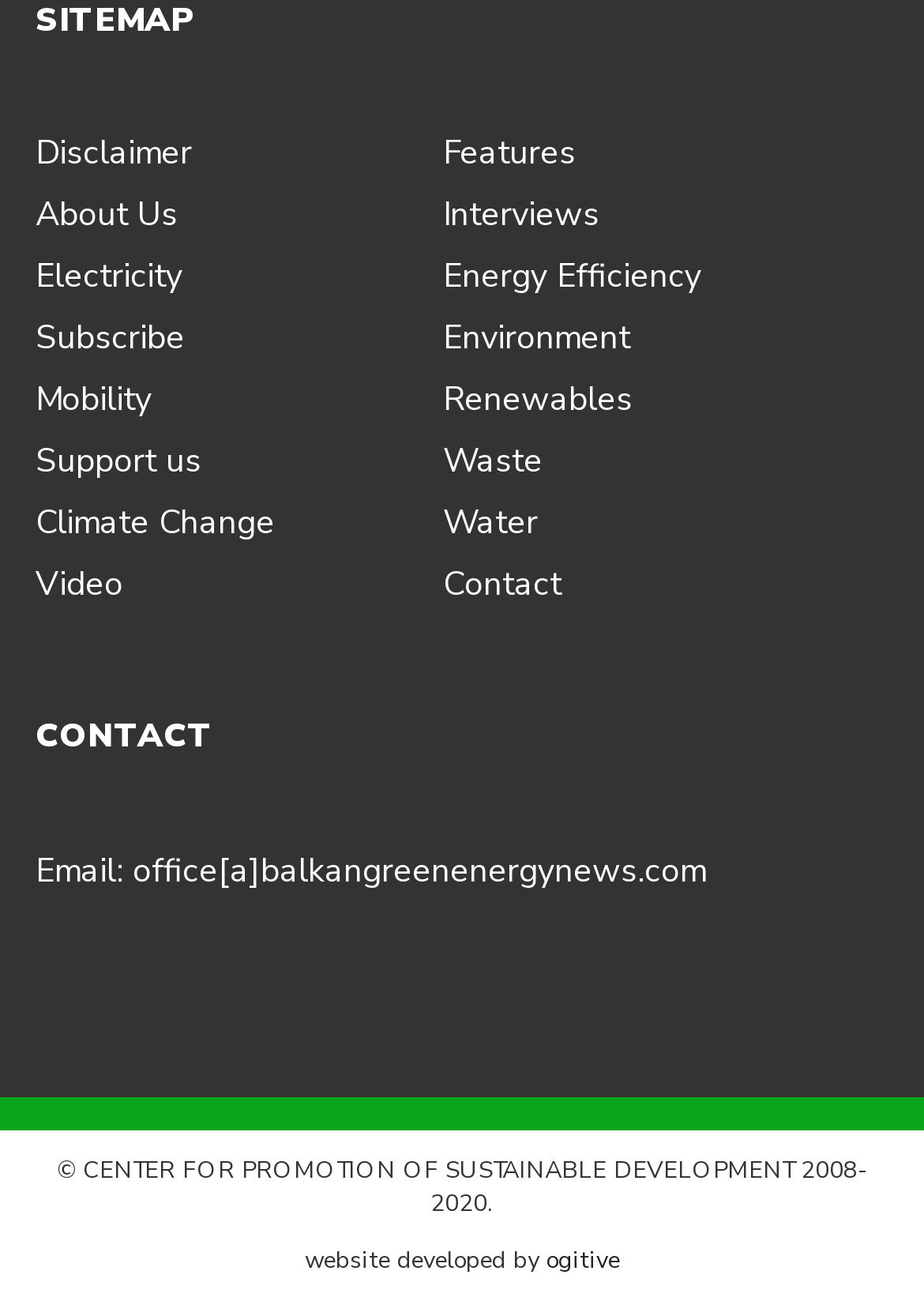Using the element description provided, determine the bounding box coordinates in the format (top-left x, top-left y, bottom-right x, bottom-right y). Ensure that all values are floating point numbers between 0 and 1. Element description: Climate Change

[0.038, 0.385, 0.297, 0.42]